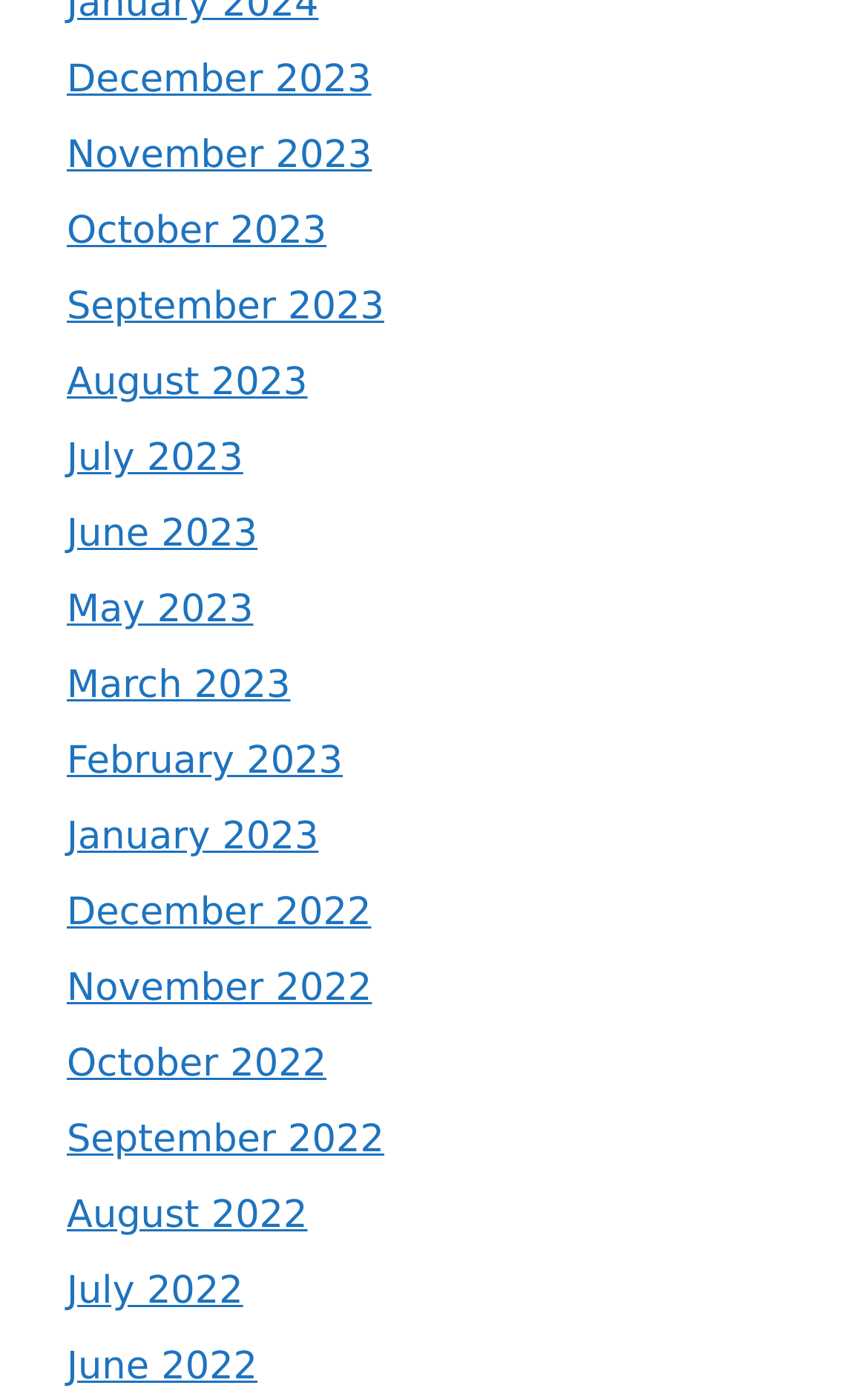Locate the coordinates of the bounding box for the clickable region that fulfills this instruction: "Click on the 'Home' link".

None